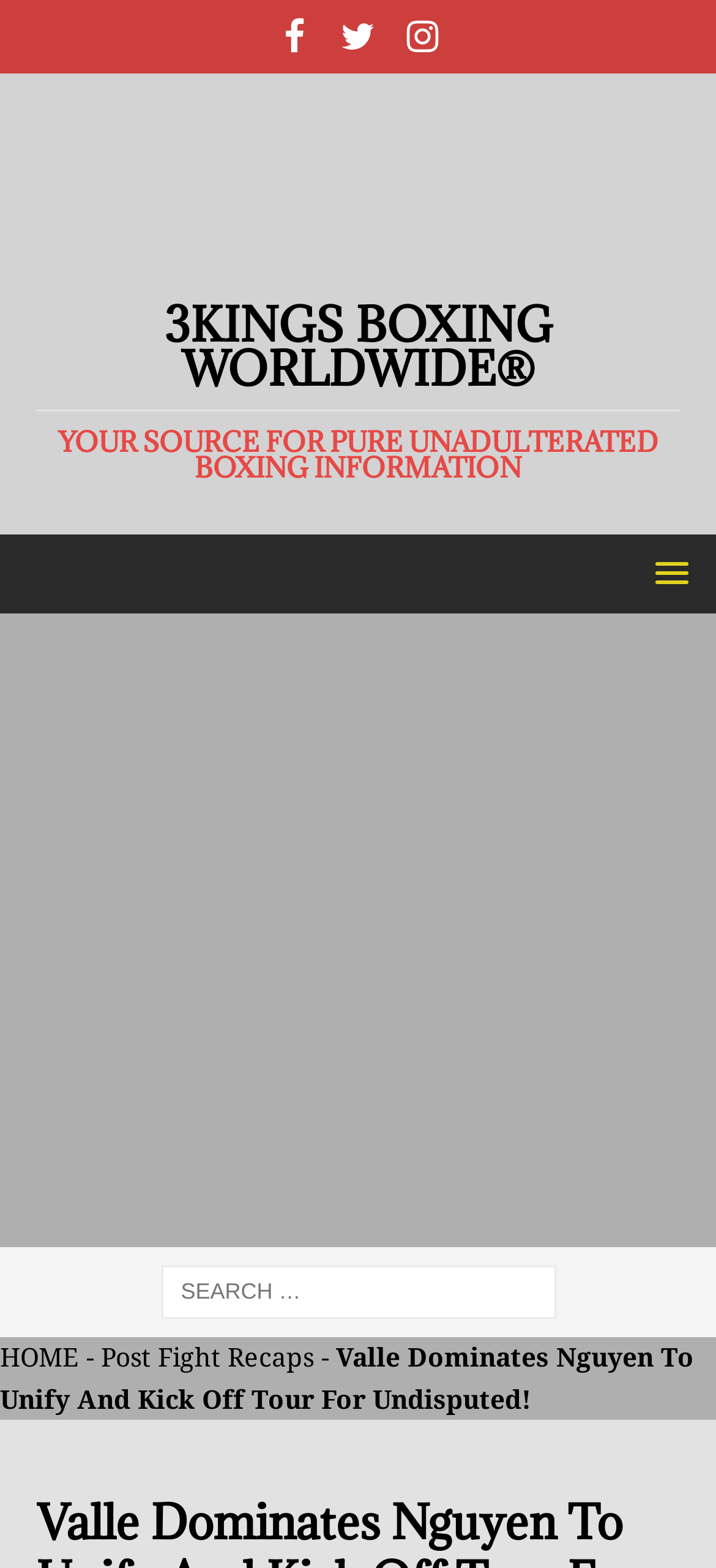Is there a search function available?
Please respond to the question with a detailed and well-explained answer.

A search function is available on the website, as indicated by the search box located at the bottom of the webpage. The search box has a label 'Search for:' and allows users to input search queries.